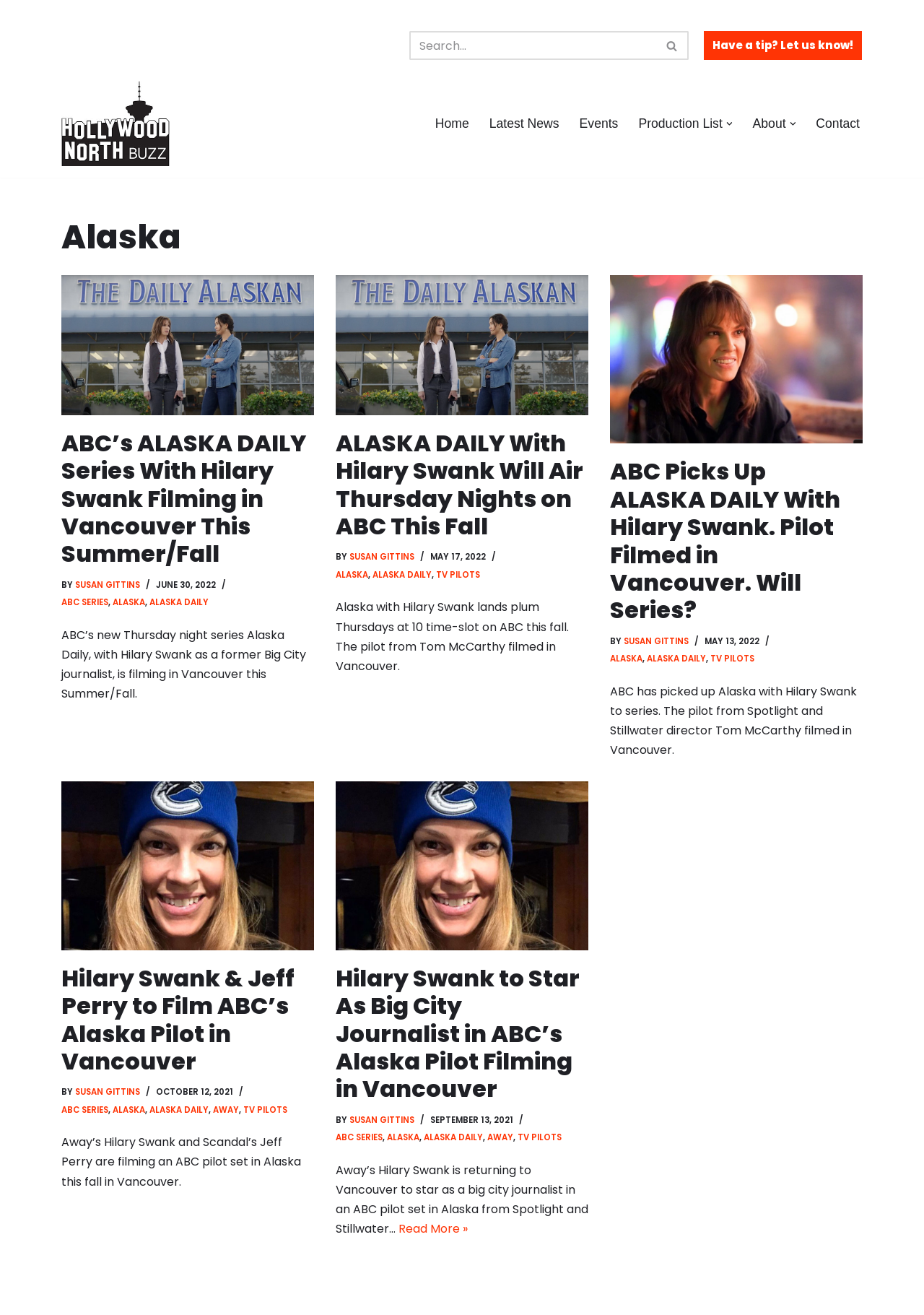Please provide the bounding box coordinates for the element that needs to be clicked to perform the instruction: "View the latest news". The coordinates must consist of four float numbers between 0 and 1, formatted as [left, top, right, bottom].

[0.53, 0.086, 0.605, 0.102]